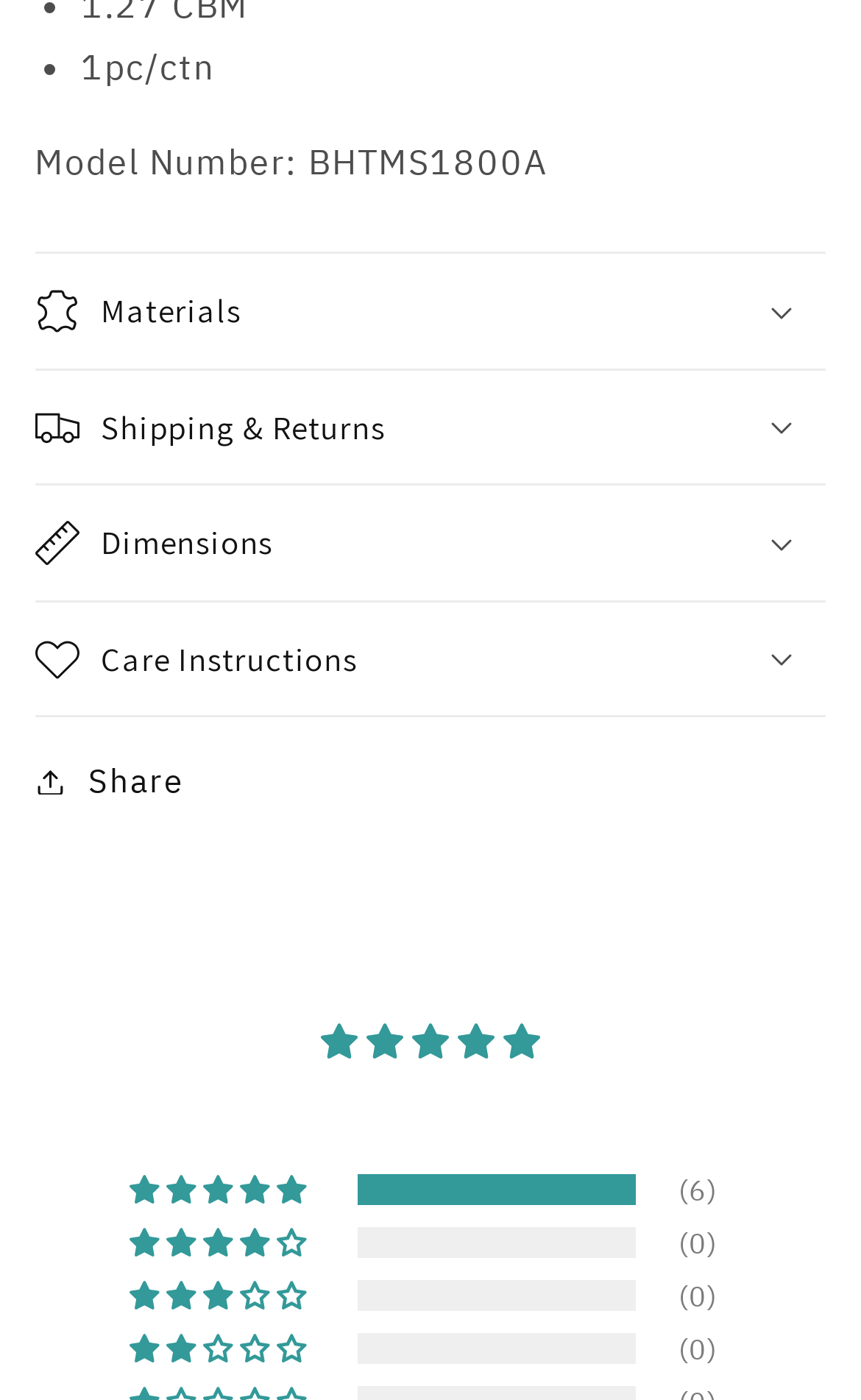What is the average rating of the product?
Please provide a single word or phrase as the answer based on the screenshot.

5.00 stars